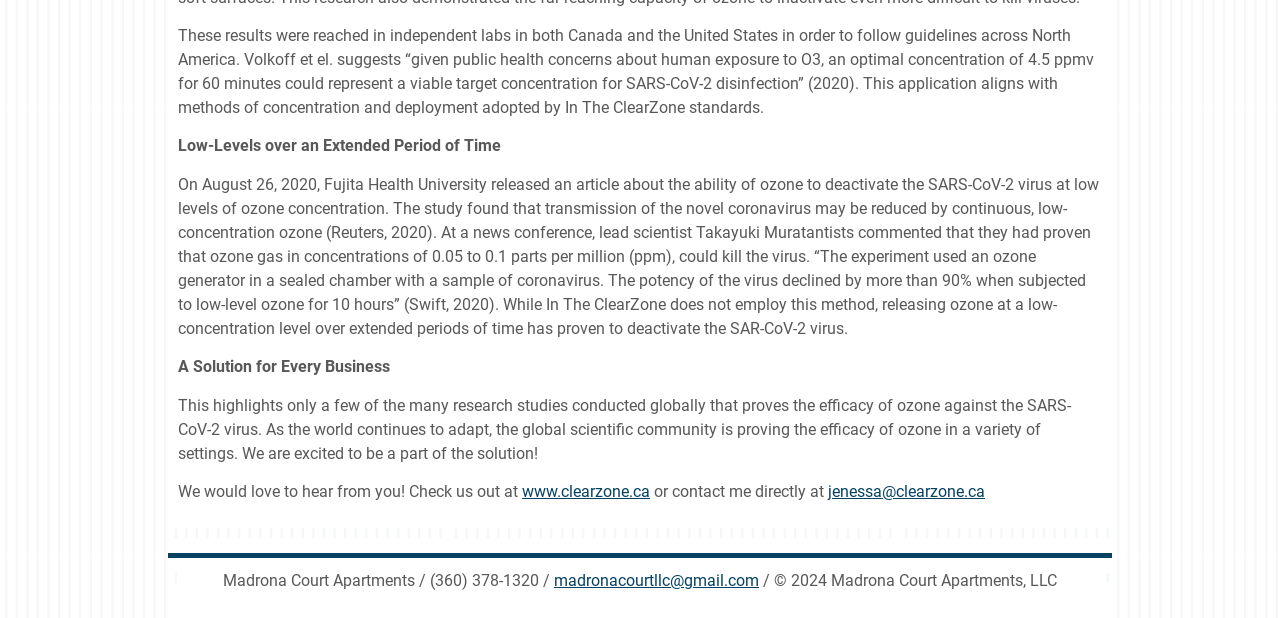What is the contact email address of Jenessa?
Answer the question with a single word or phrase derived from the image.

jenessa@clearzone.ca